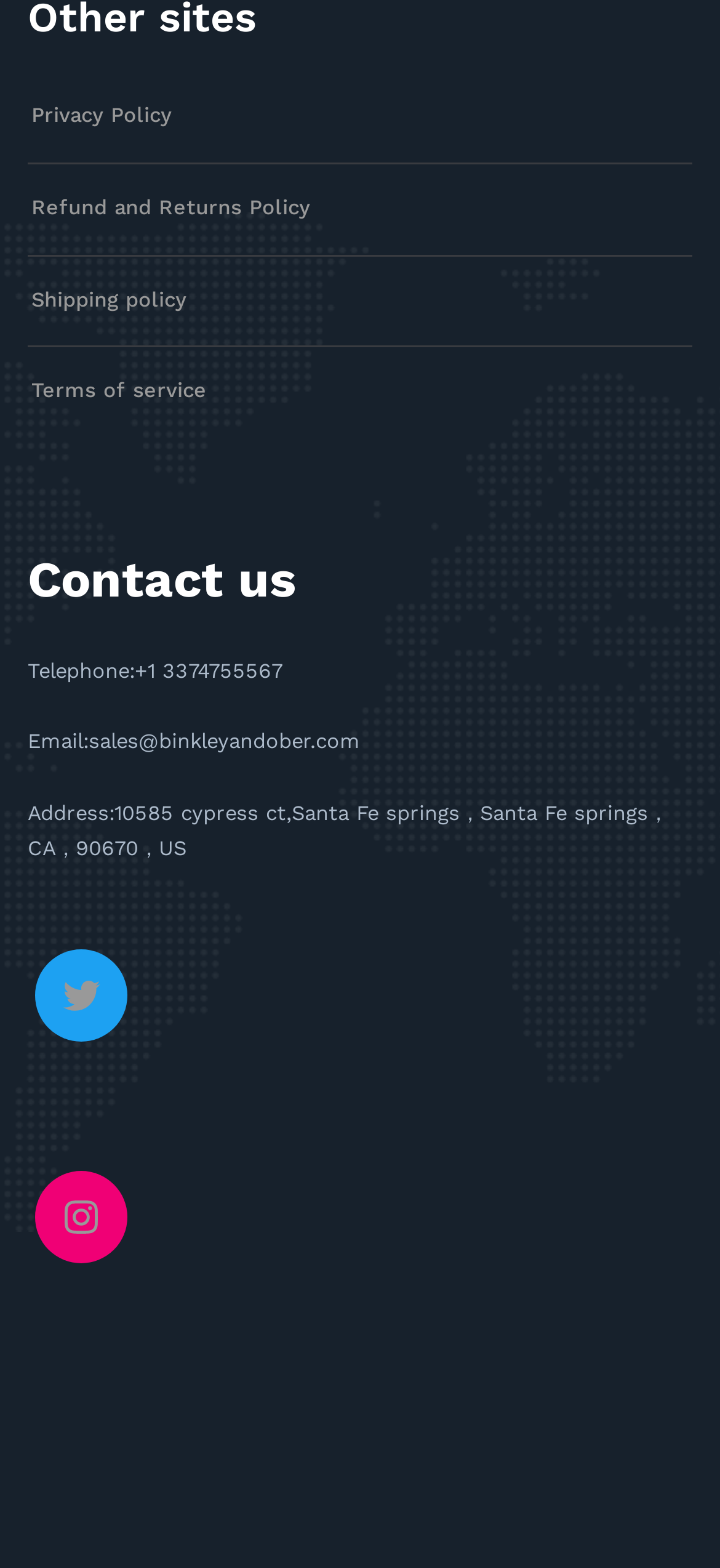Give a one-word or short phrase answer to the question: 
What is the address of the company?

10585 cypress ct, Santa Fe springs, CA, 90670, US